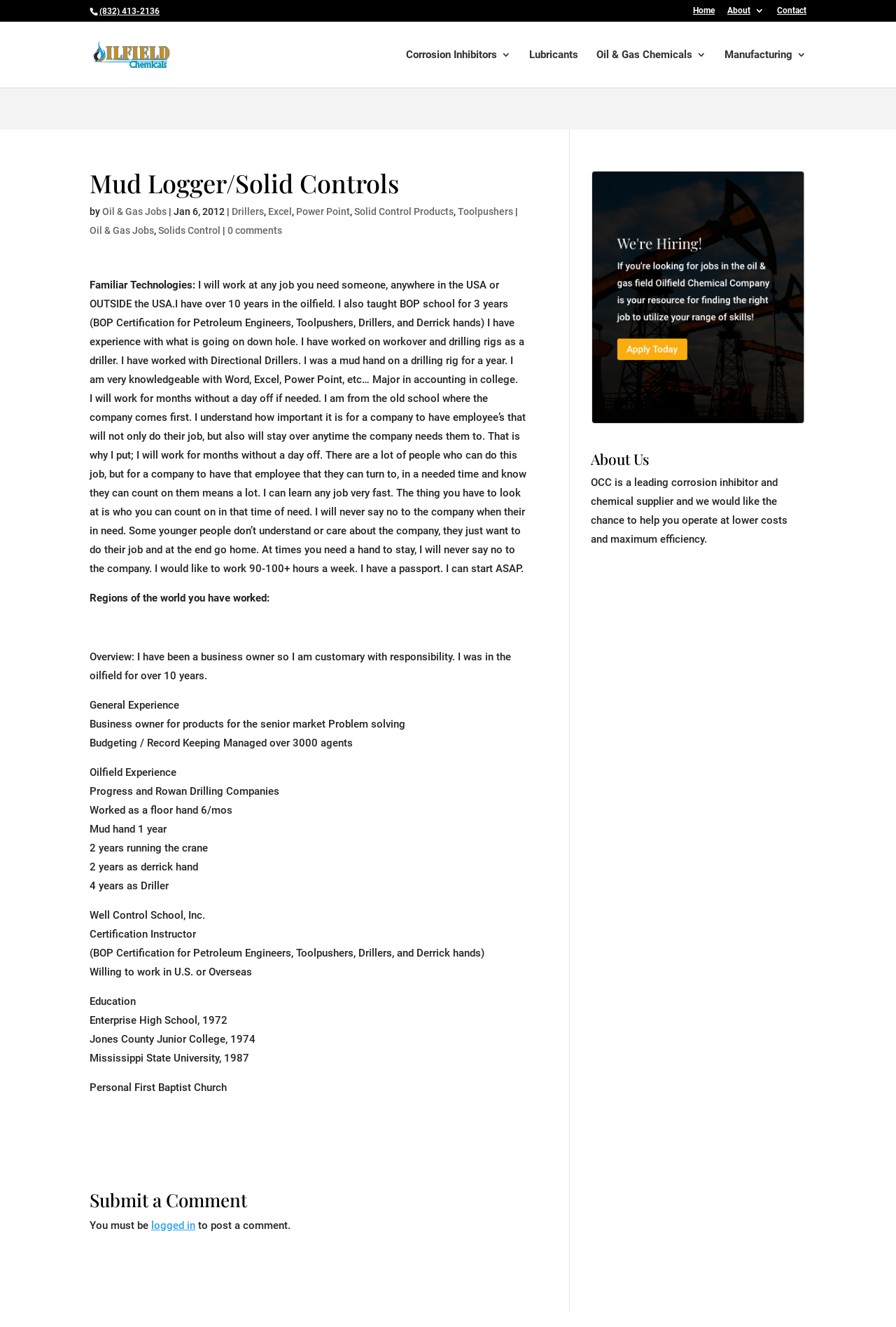Please extract the webpage's main title and generate its text content.

Mud Logger/Solid Controls